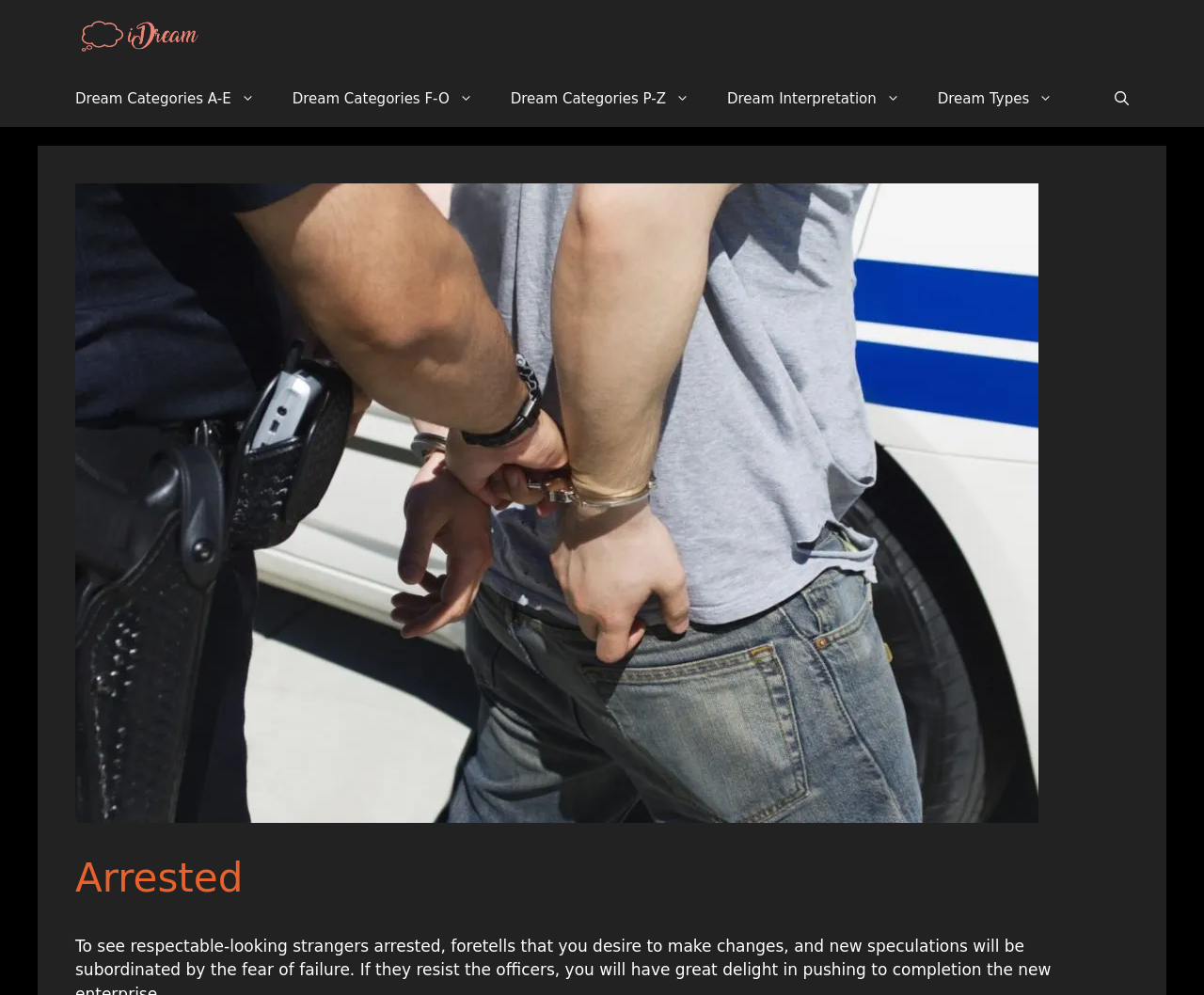What is the topic of the current webpage?
Please provide a comprehensive answer to the question based on the webpage screenshot.

The topic of the current webpage can be found in the header section, which contains a heading element with the text 'Arrested'.